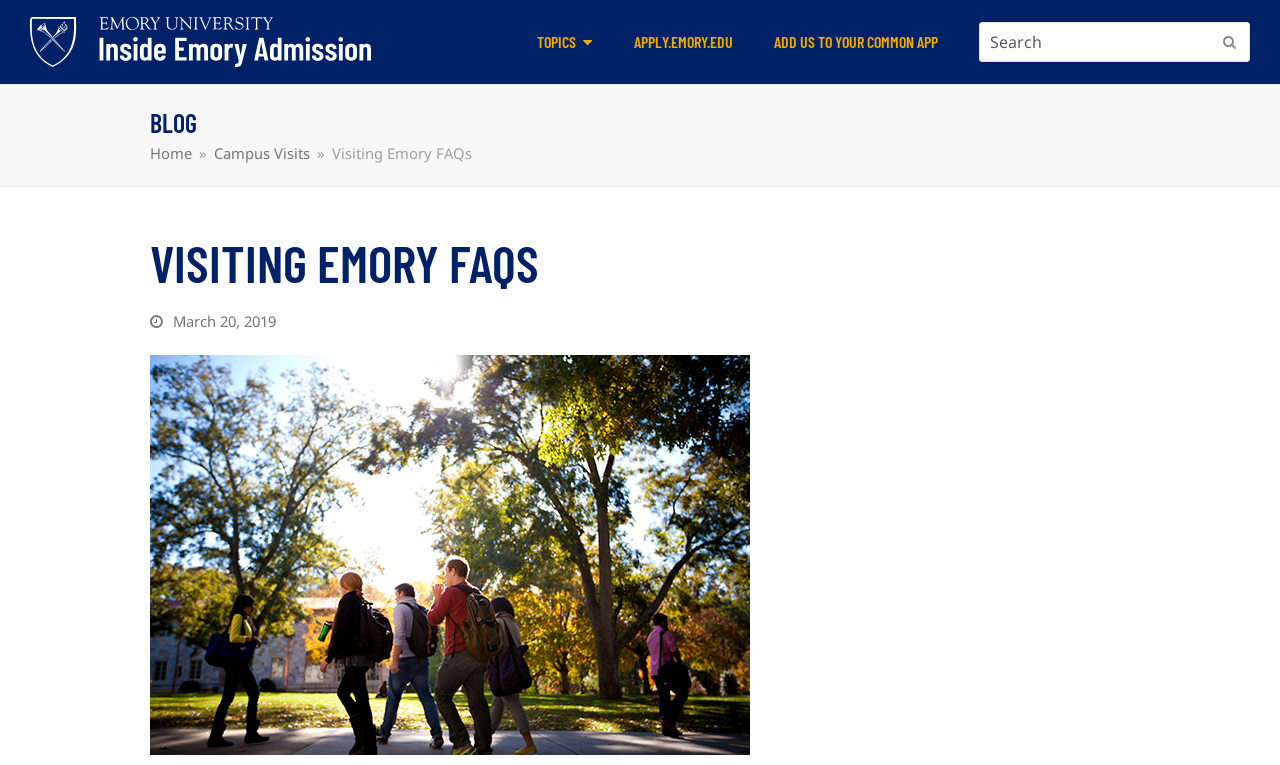How many links are in the top navigation bar?
Look at the image and answer the question using a single word or phrase.

4